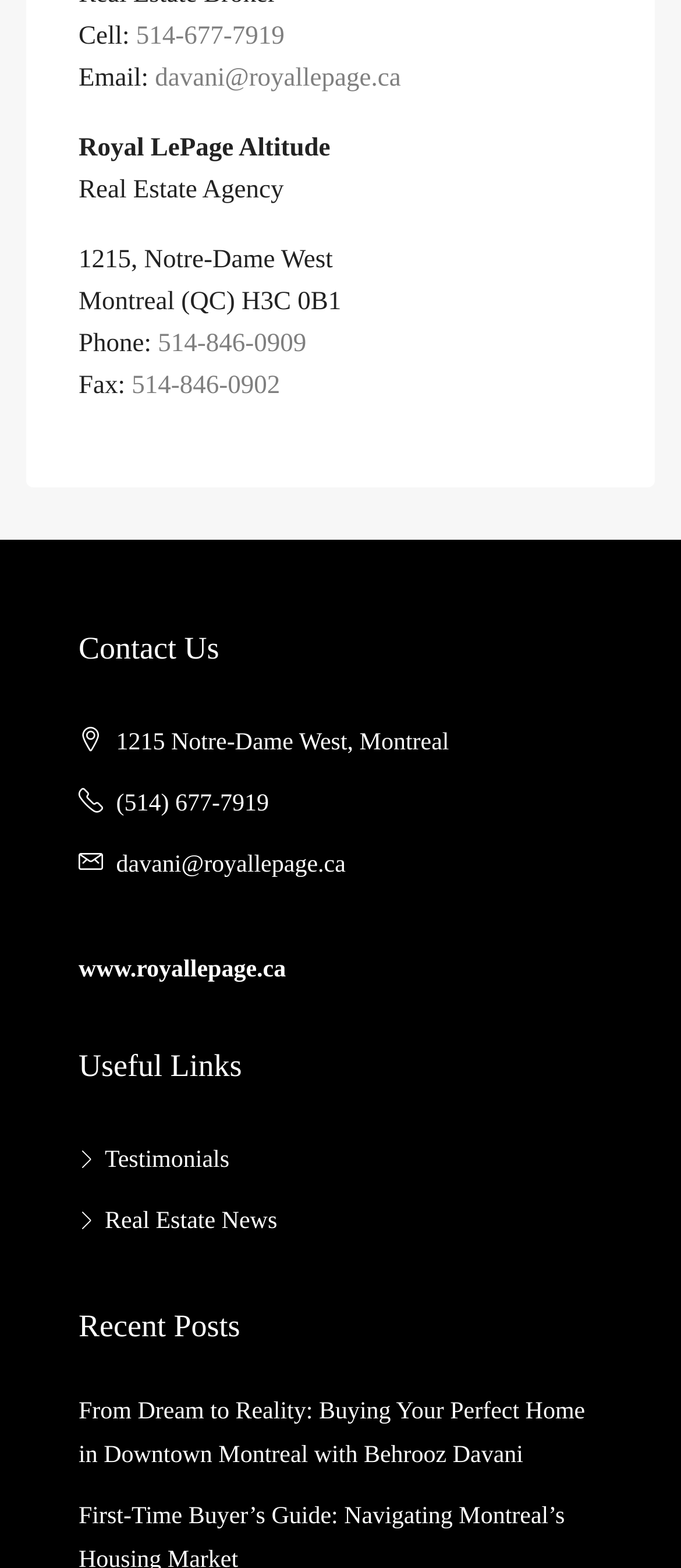Could you provide the bounding box coordinates for the portion of the screen to click to complete this instruction: "Visit the website"?

[0.115, 0.61, 0.42, 0.627]